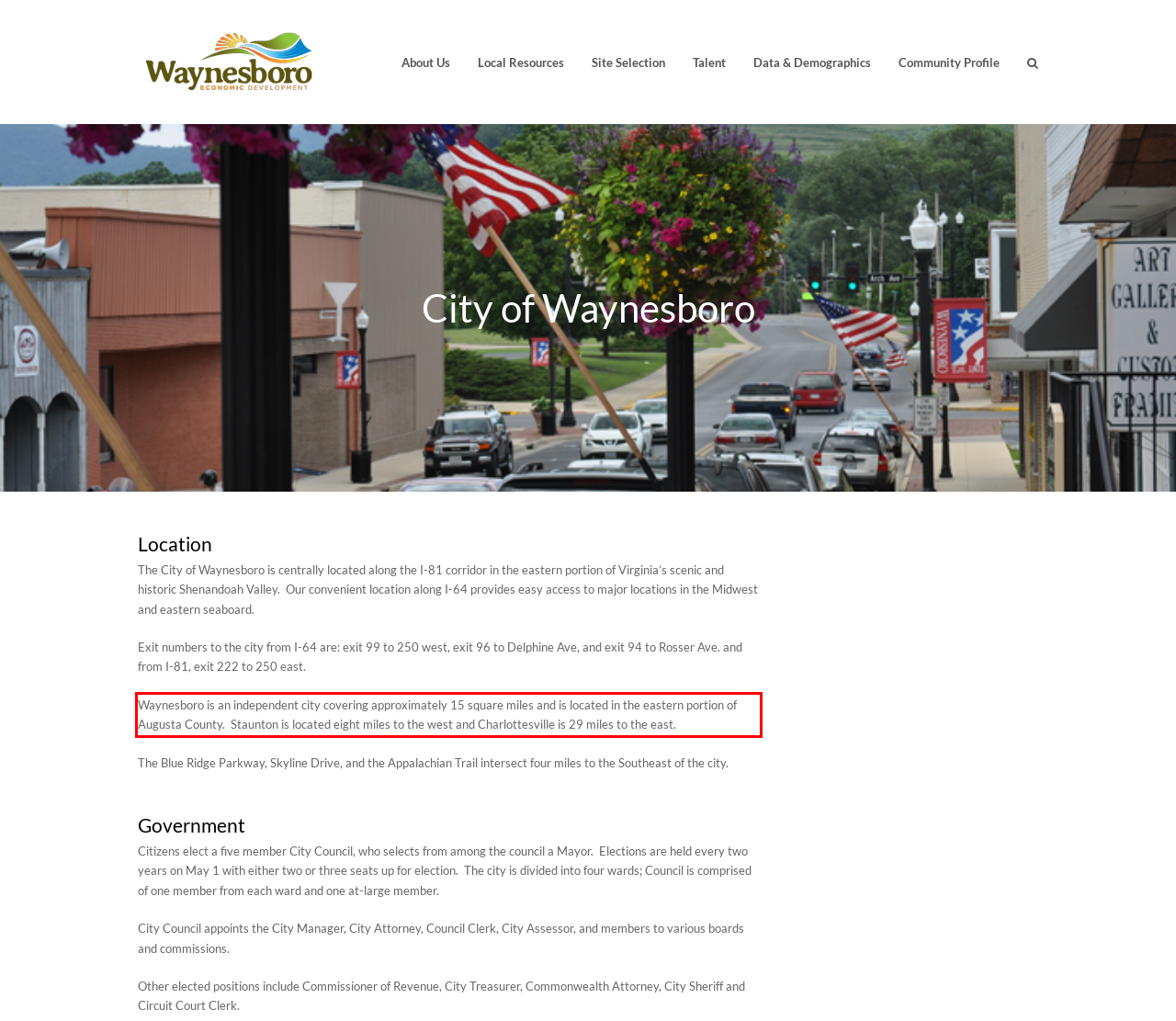You are provided with a screenshot of a webpage featuring a red rectangle bounding box. Extract the text content within this red bounding box using OCR.

Waynesboro is an independent city covering approximately 15 square miles and is located in the eastern portion of Augusta County. Staunton is located eight miles to the west and Charlottesville is 29 miles to the east.